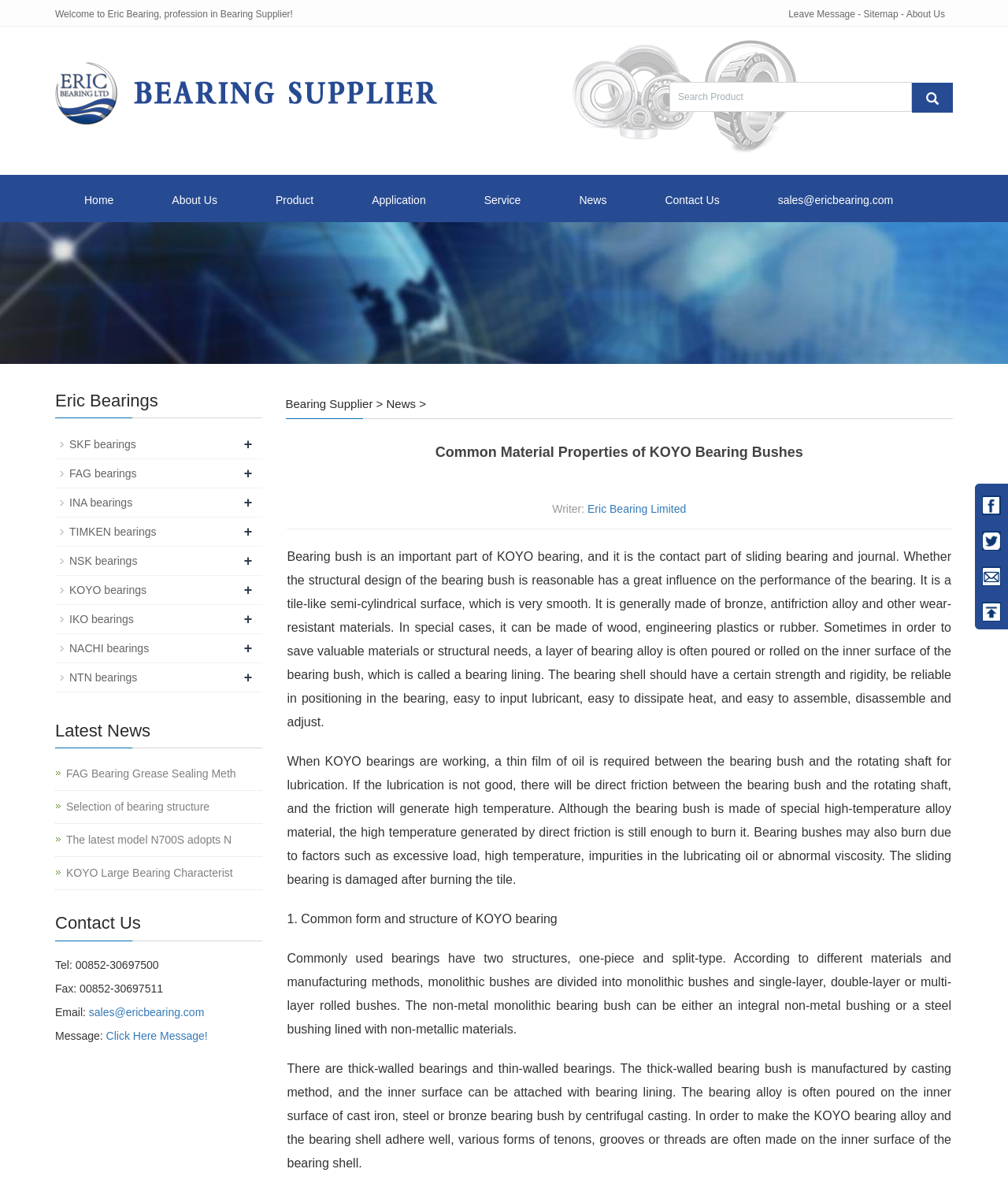Kindly determine the bounding box coordinates of the area that needs to be clicked to fulfill this instruction: "Leave a message".

[0.782, 0.007, 0.848, 0.017]